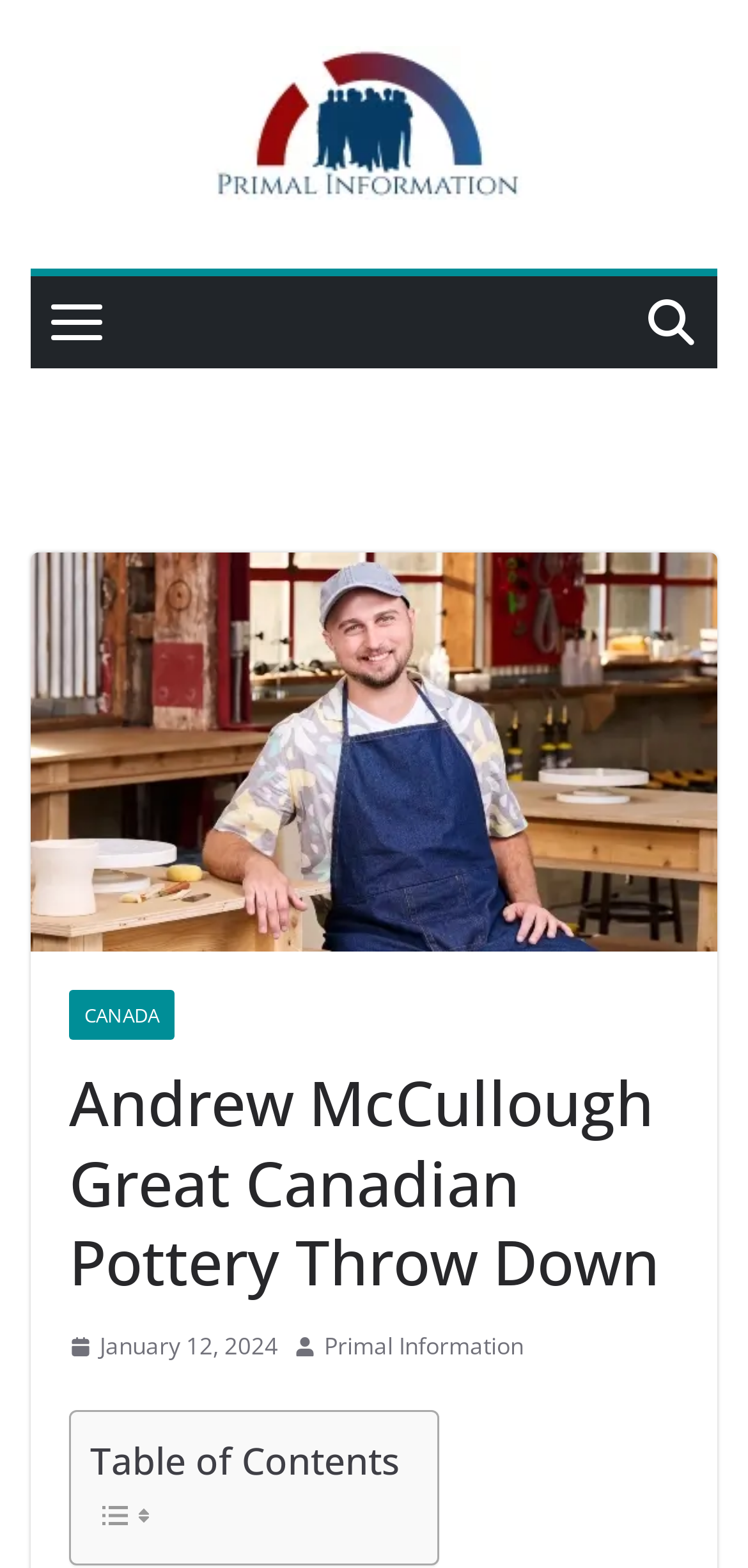Identify and extract the main heading of the webpage.

Andrew McCullough Great Canadian Pottery Throw Down